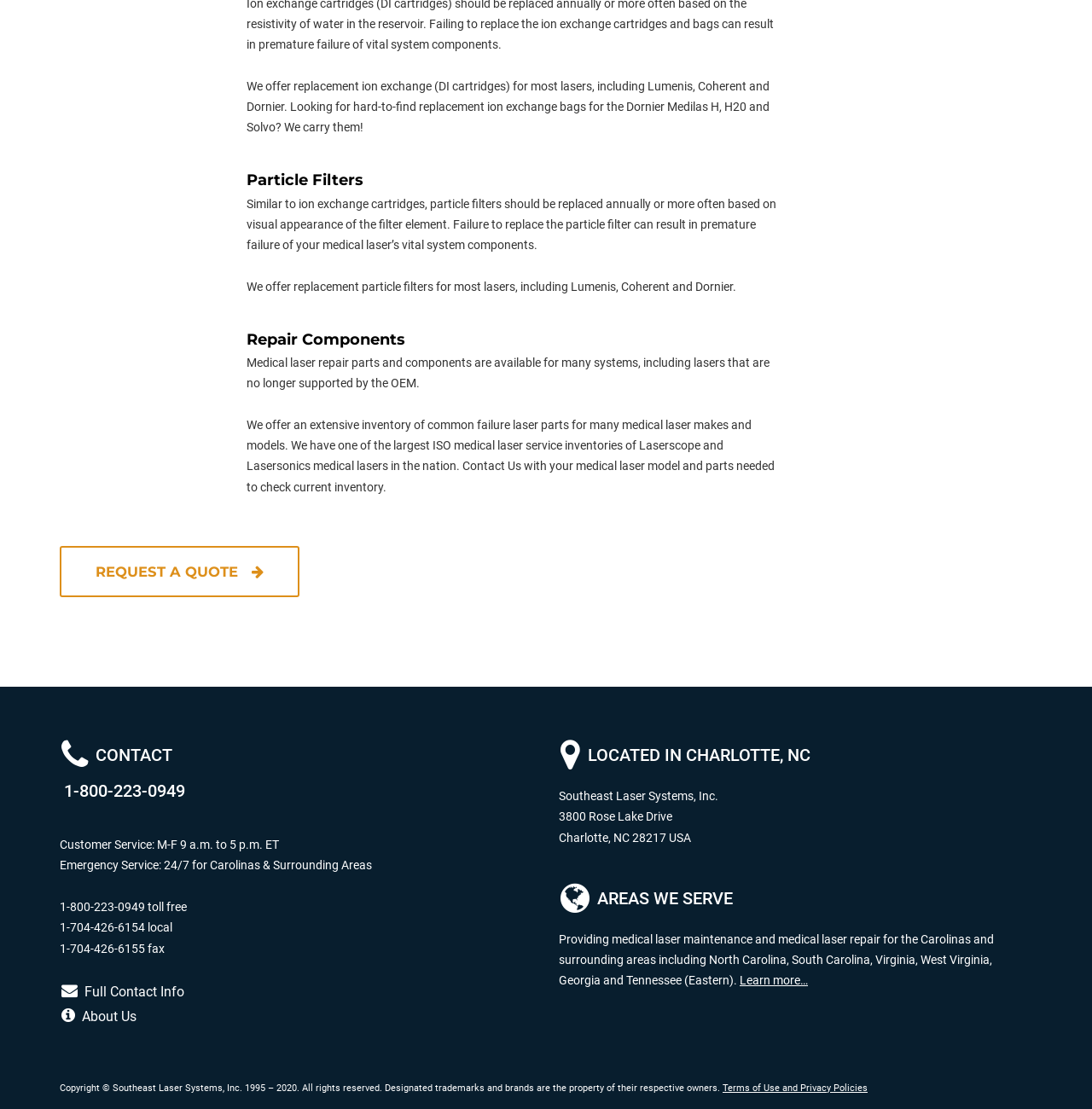What areas does Southeast Laser Systems serve?
Please provide a full and detailed response to the question.

The webpage indicates that Southeast Laser Systems provides medical laser maintenance and repair services to the Carolinas and surrounding areas, including North Carolina, South Carolina, Virginia, West Virginia, Georgia, and Tennessee (Eastern).